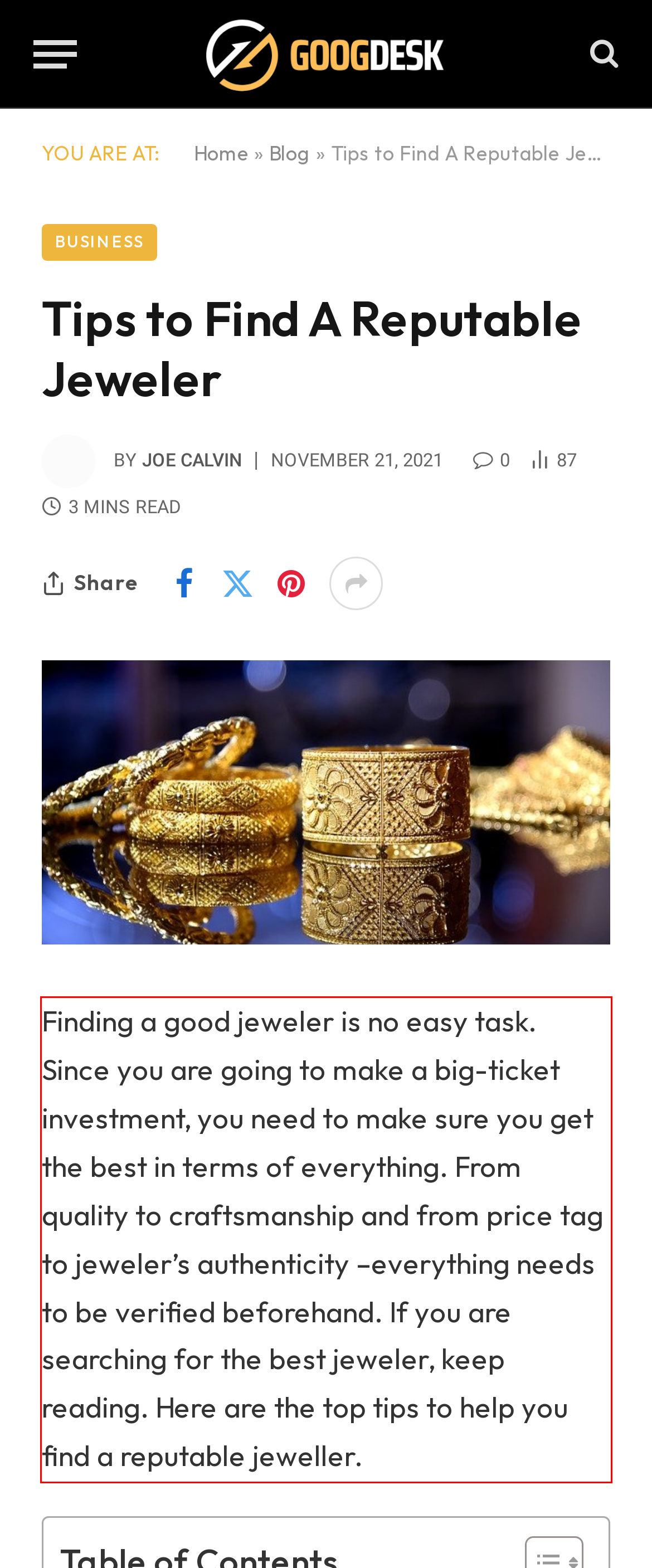With the provided screenshot of a webpage, locate the red bounding box and perform OCR to extract the text content inside it.

Finding a good jeweler is no easy task. Since you are going to make a big-ticket investment, you need to make sure you get the best in terms of everything. From quality to craftsmanship and from price tag to jeweler’s authenticity –everything needs to be verified beforehand. If you are searching for the best jeweler, keep reading. Here are the top tips to help you find a reputable jeweller.